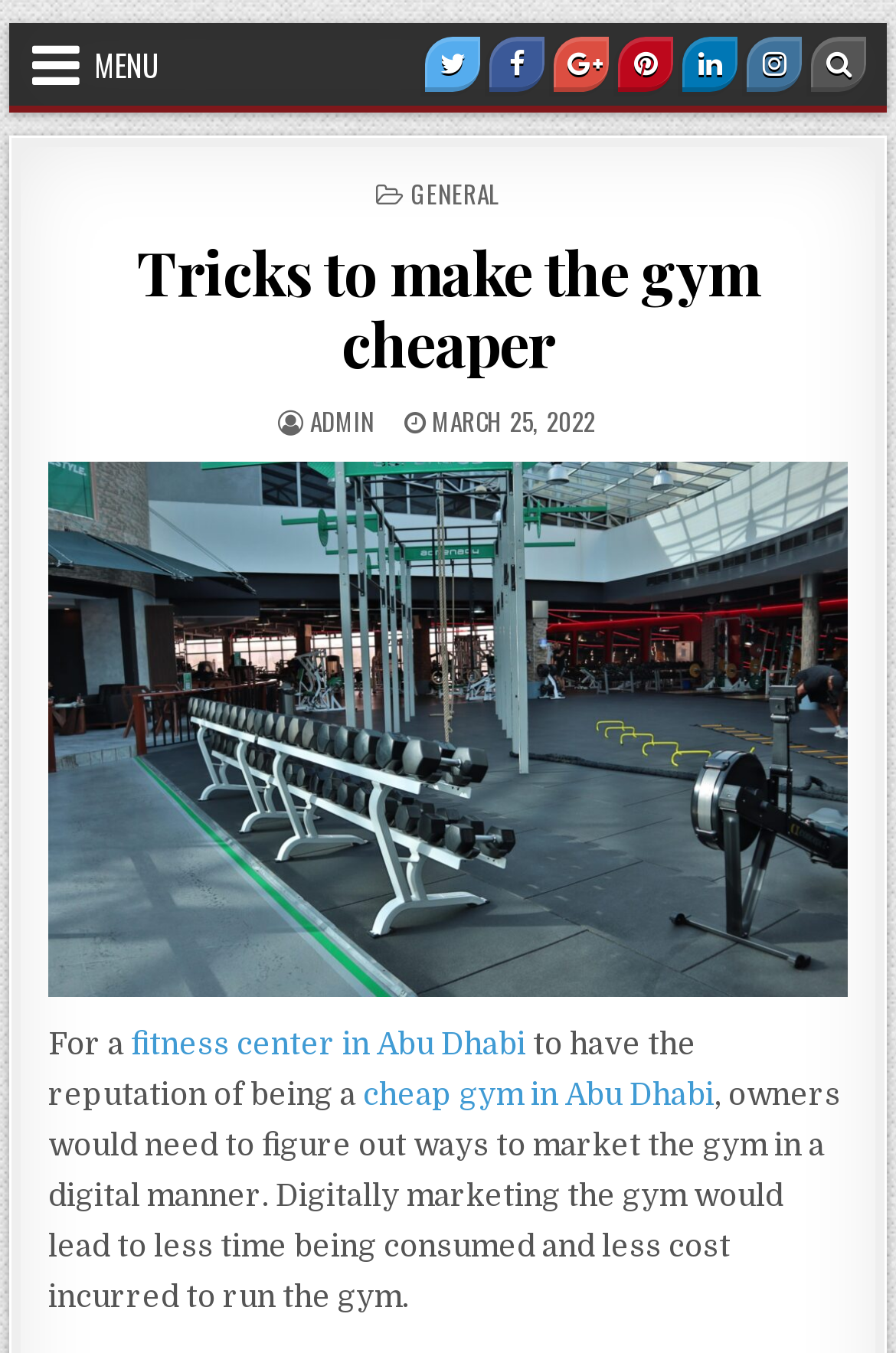Kindly respond to the following question with a single word or a brief phrase: 
What is the location mentioned in the article?

Abu Dhabi